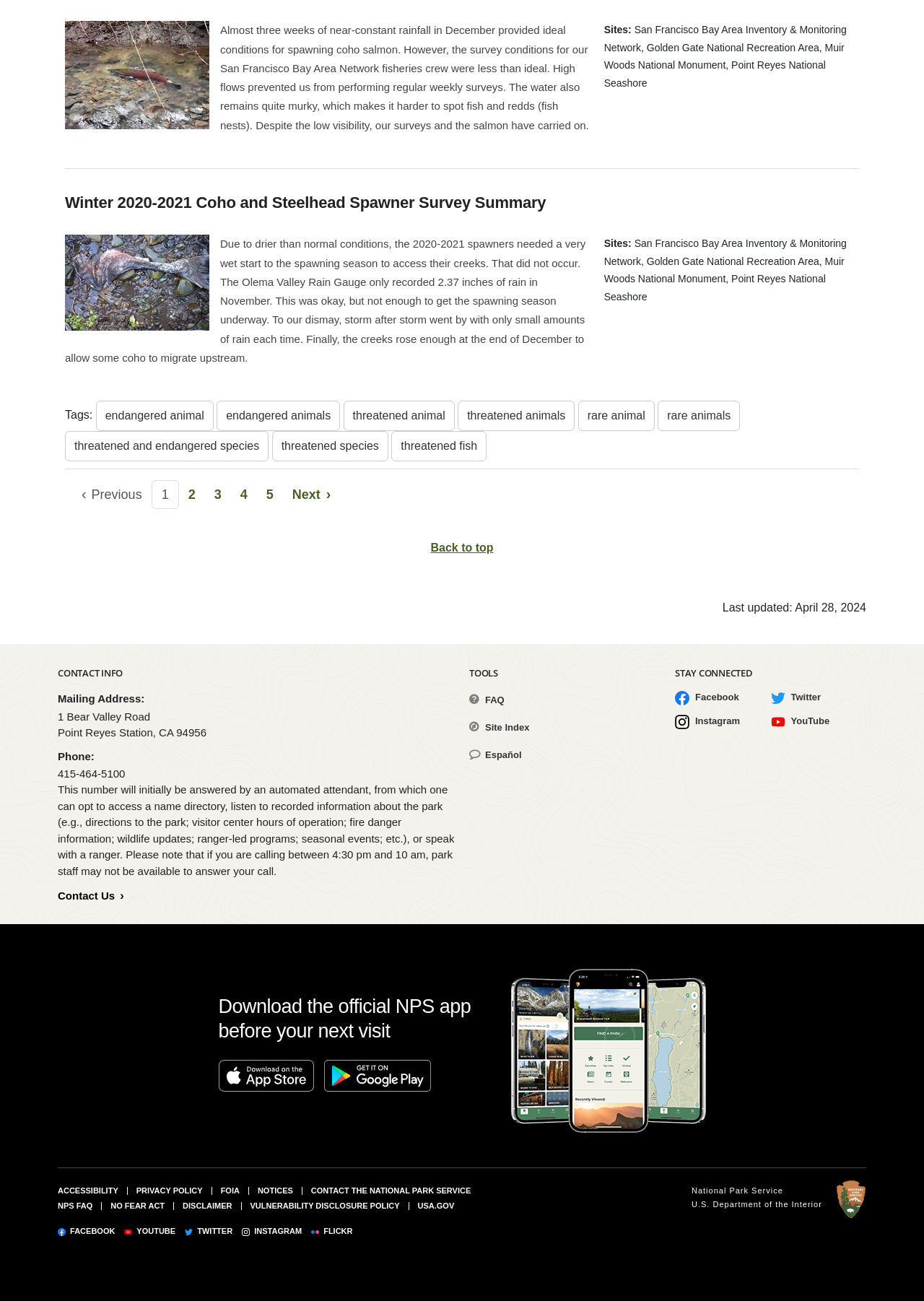Please give the bounding box coordinates of the area that should be clicked to fulfill the following instruction: "Download the official NPS app". The coordinates should be in the format of four float numbers from 0 to 1, i.e., [left, top, right, bottom].

[0.236, 0.811, 0.339, 0.841]